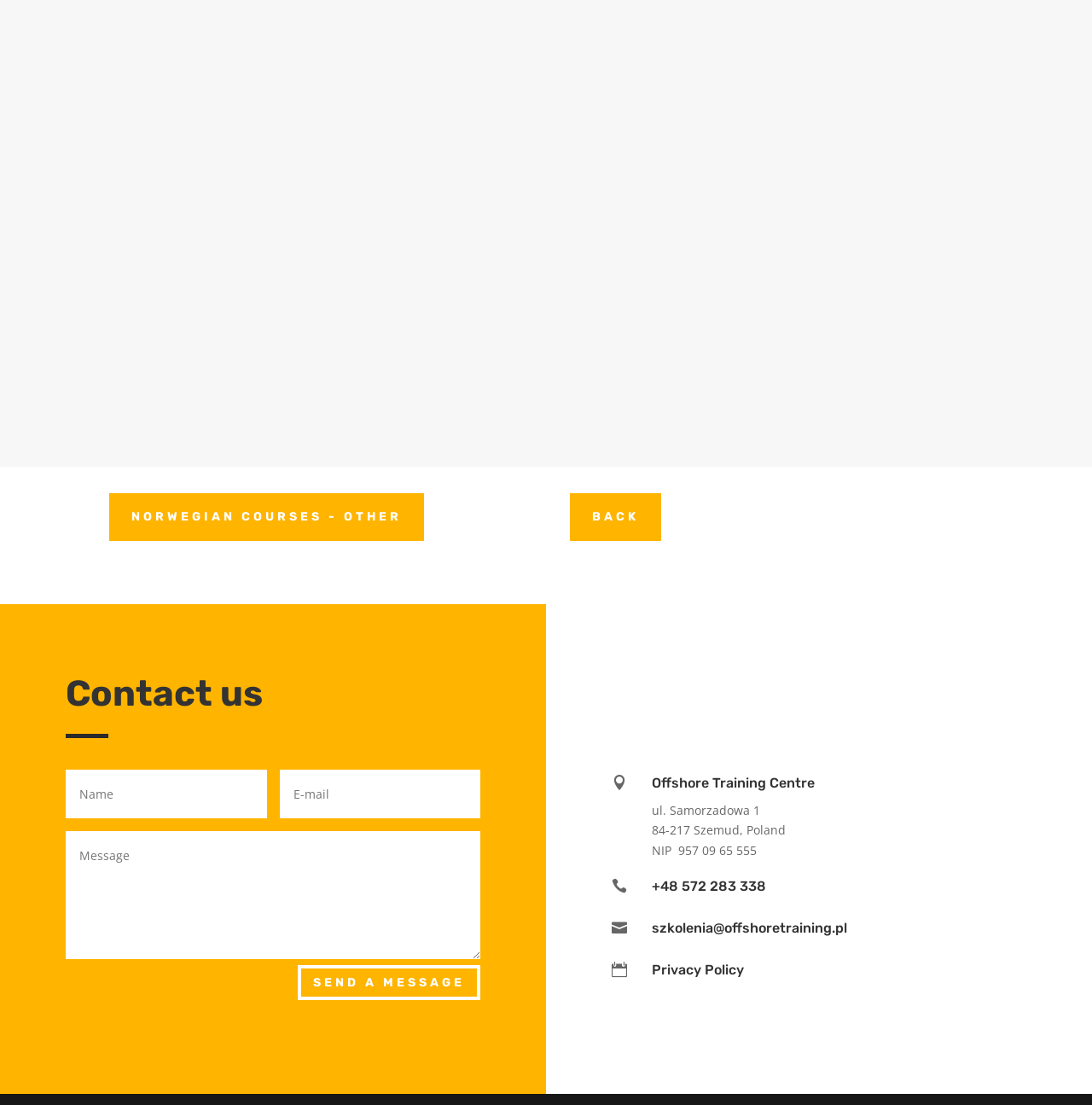Please provide a comprehensive answer to the question based on the screenshot: What is the purpose of the button 'SEND A MESSAGE'?

I inferred the purpose of the button by looking at its text and its position below the textboxes, which suggests that it is used to send a message after filling in the textboxes.